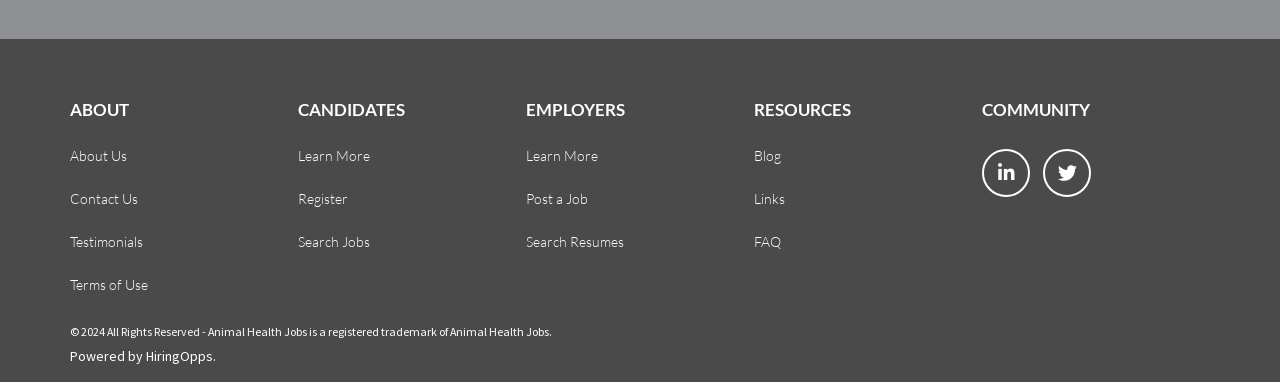What is the last link in the 'RESOURCES' section?
Using the picture, provide a one-word or short phrase answer.

FAQ